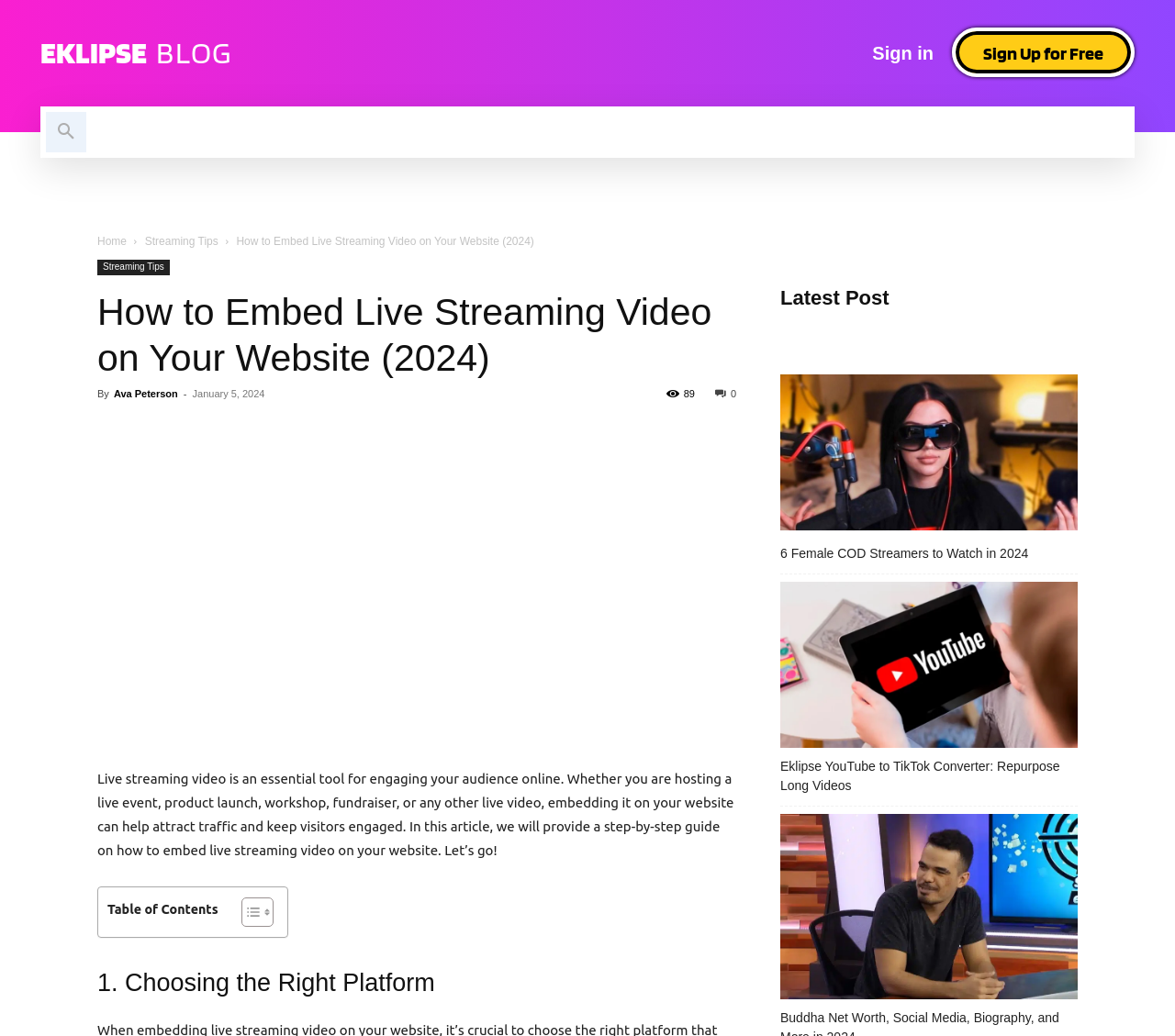Analyze the image and answer the question with as much detail as possible: 
How many female COD streamers are mentioned in the article?

In the 'Latest Post' section, there is an article titled '6 Female COD Streamers to Watch in 2024', which suggests that the article mentions 6 female COD streamers.